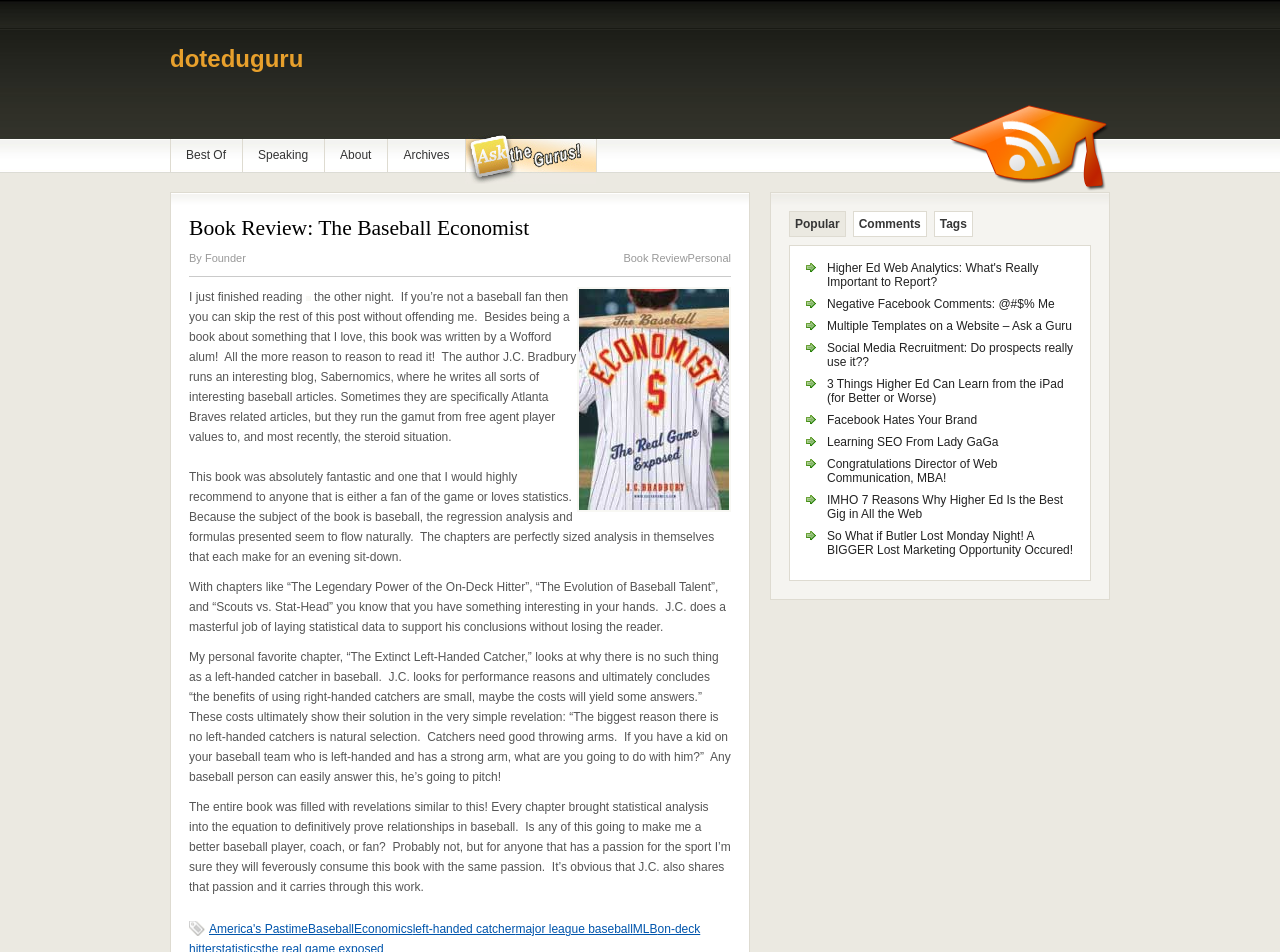Based on the element description: "Negative Facebook Comments: @#$% Me", identify the UI element and provide its bounding box coordinates. Use four float numbers between 0 and 1, [left, top, right, bottom].

[0.646, 0.312, 0.824, 0.327]